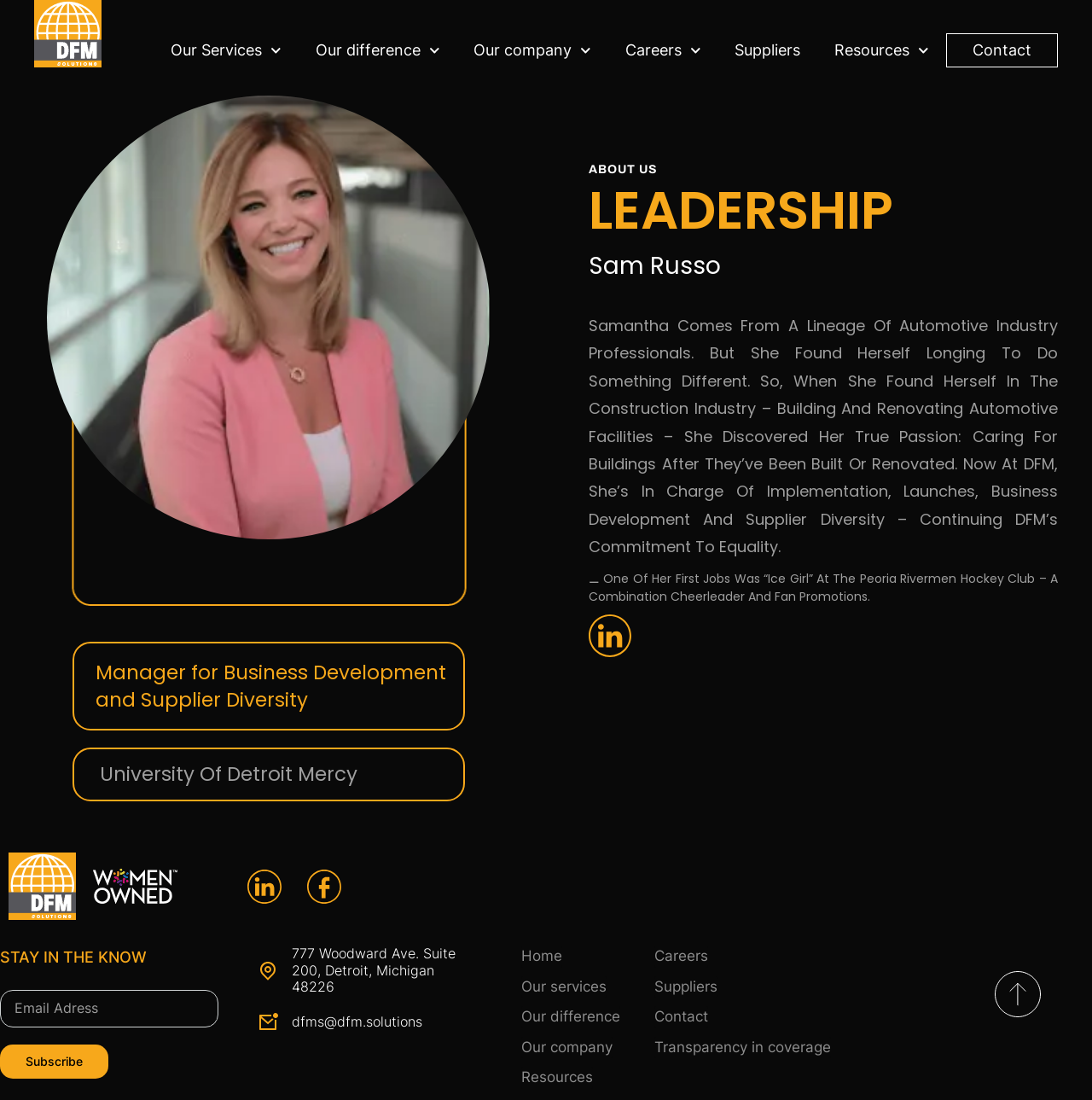Review the image closely and give a comprehensive answer to the question: What is the email address to contact DFM Solutions?

I found this answer by looking at the link element with the email address.